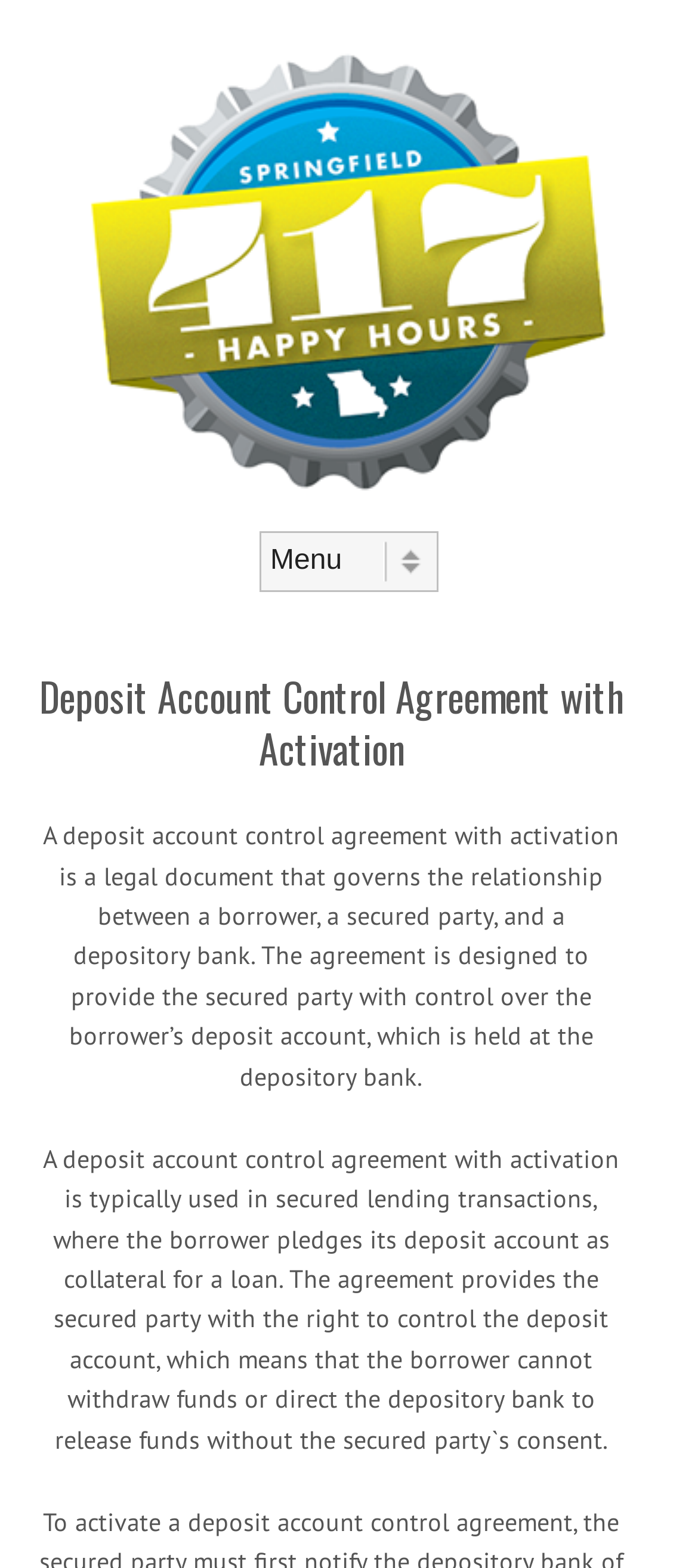Given the content of the image, can you provide a detailed answer to the question?
What right does the secured party have under the agreement?

According to the webpage, the agreement provides the secured party with the right to control the deposit account, which means that the borrower cannot withdraw funds or direct the depository bank to release funds without the secured party's consent.